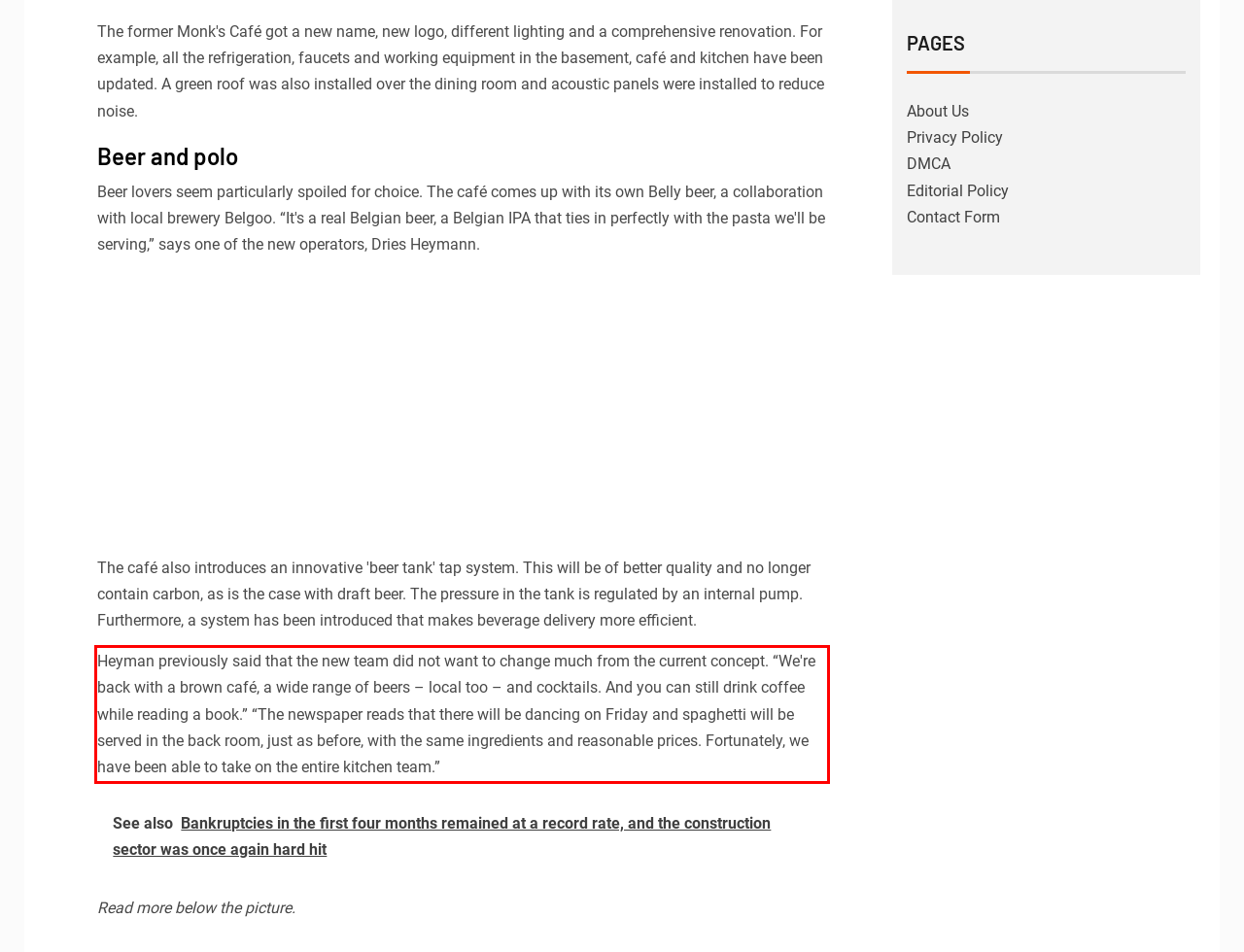Please extract the text content from the UI element enclosed by the red rectangle in the screenshot.

Heyman previously said that the new team did not want to change much from the current concept. “We're back with a brown café, a wide range of beers – local too – and cocktails. And you can still drink coffee while reading a book.” “The newspaper reads that there will be dancing on Friday and spaghetti will be served in the back room, just as before, with the same ingredients and reasonable prices. Fortunately, we have been able to take on the entire kitchen team.”